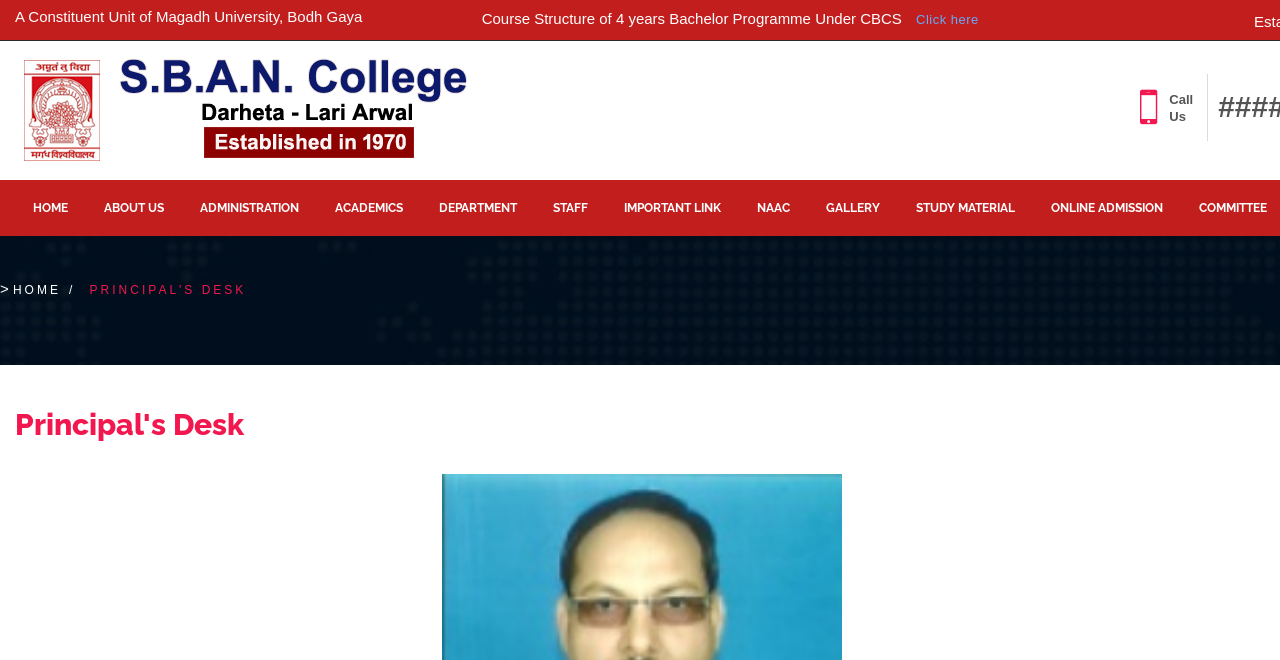Determine the bounding box coordinates of the target area to click to execute the following instruction: "Click on 'Home'."

None